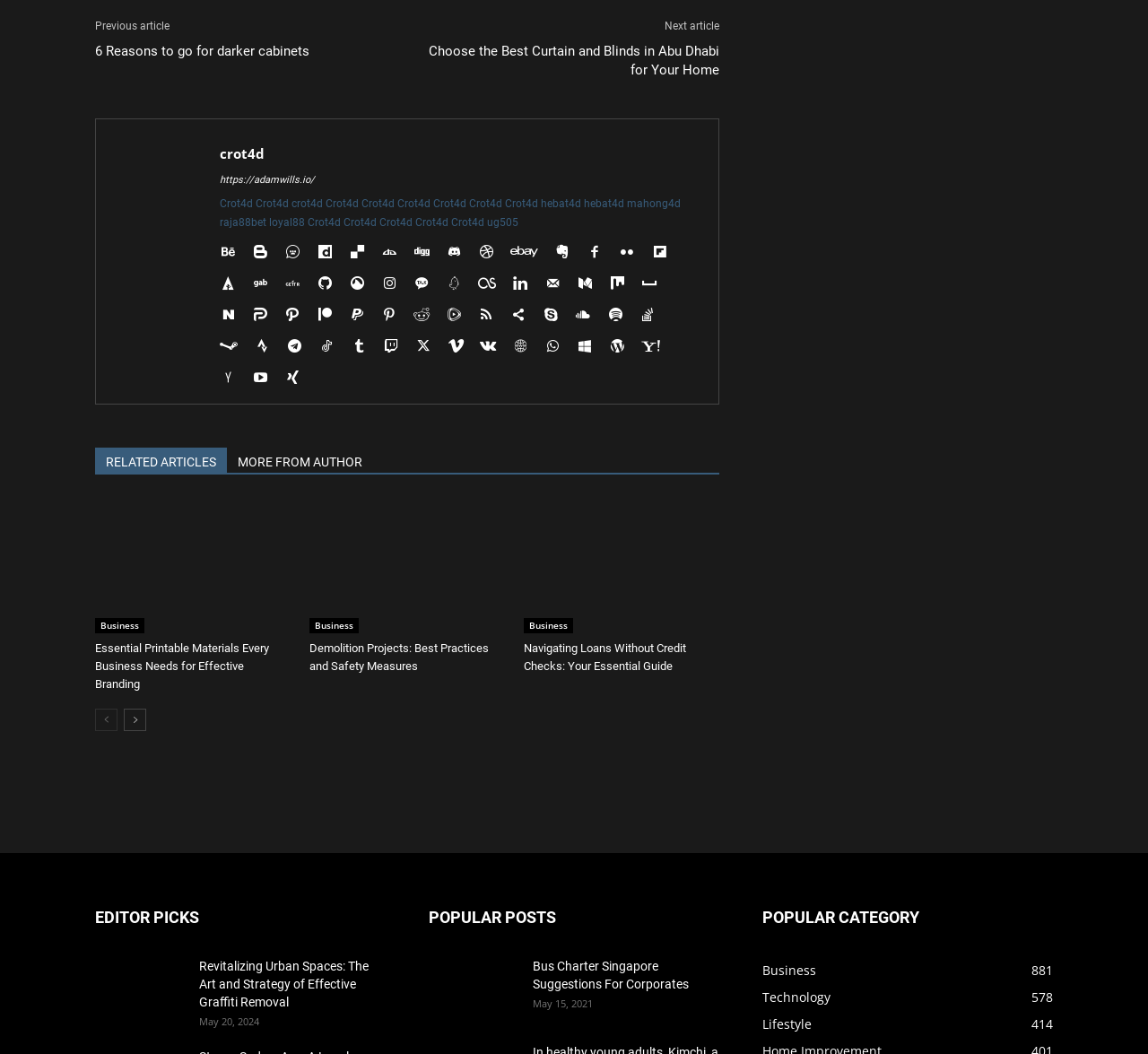Find the bounding box coordinates for the area that should be clicked to accomplish the instruction: "Read 'Previous article'".

[0.083, 0.019, 0.148, 0.031]